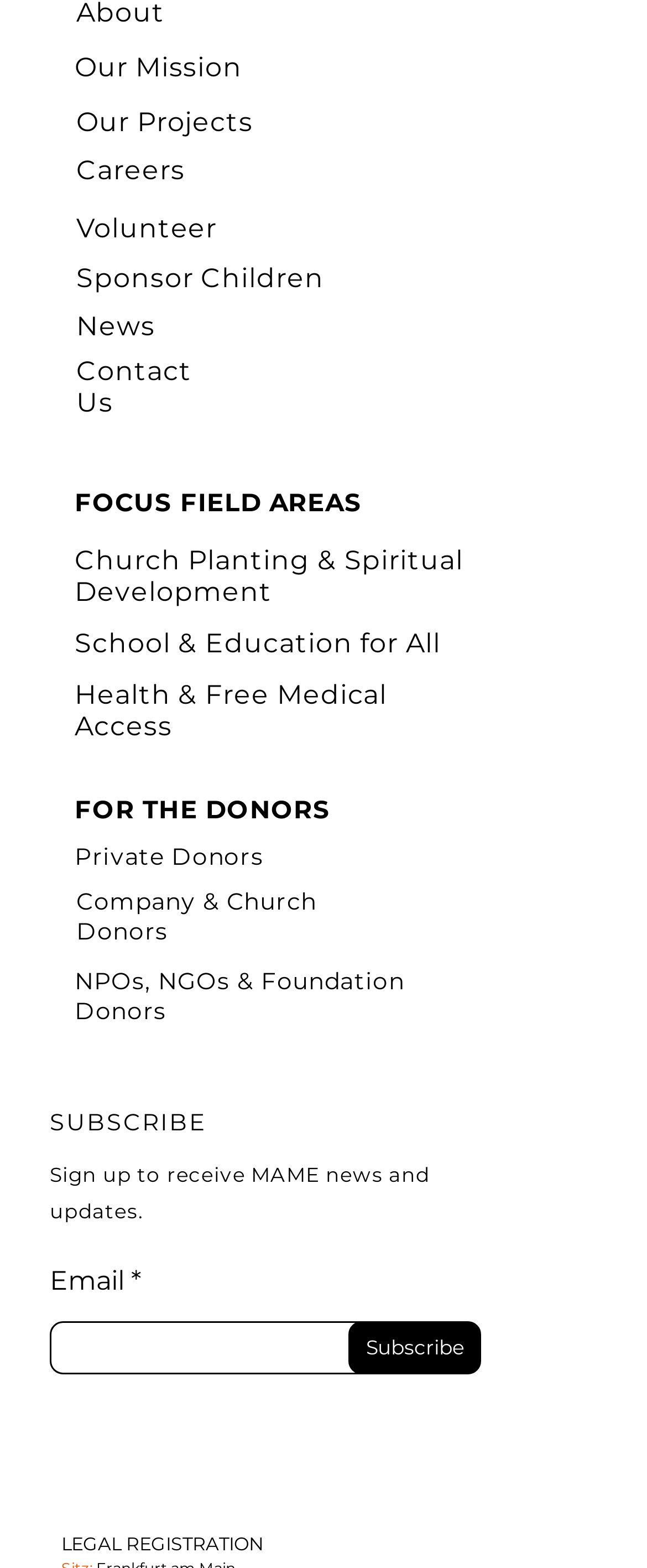Determine the bounding box coordinates of the section to be clicked to follow the instruction: "Visit the Church Planting & Spiritual Development page". The coordinates should be given as four float numbers between 0 and 1, formatted as [left, top, right, bottom].

[0.115, 0.347, 0.716, 0.387]